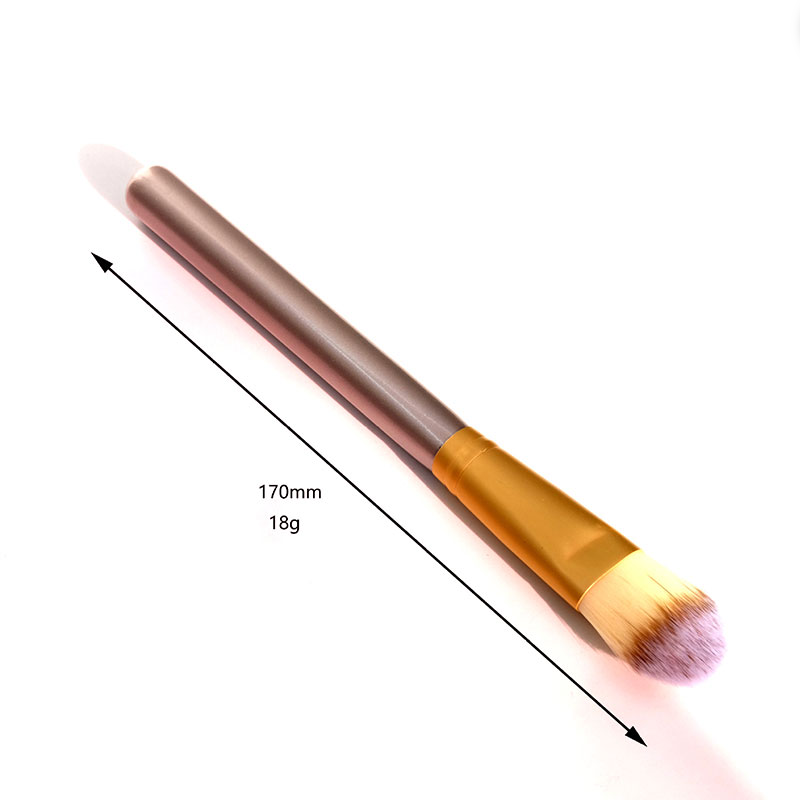What is the weight of the brush?
Refer to the image and provide a concise answer in one word or phrase.

18 grams